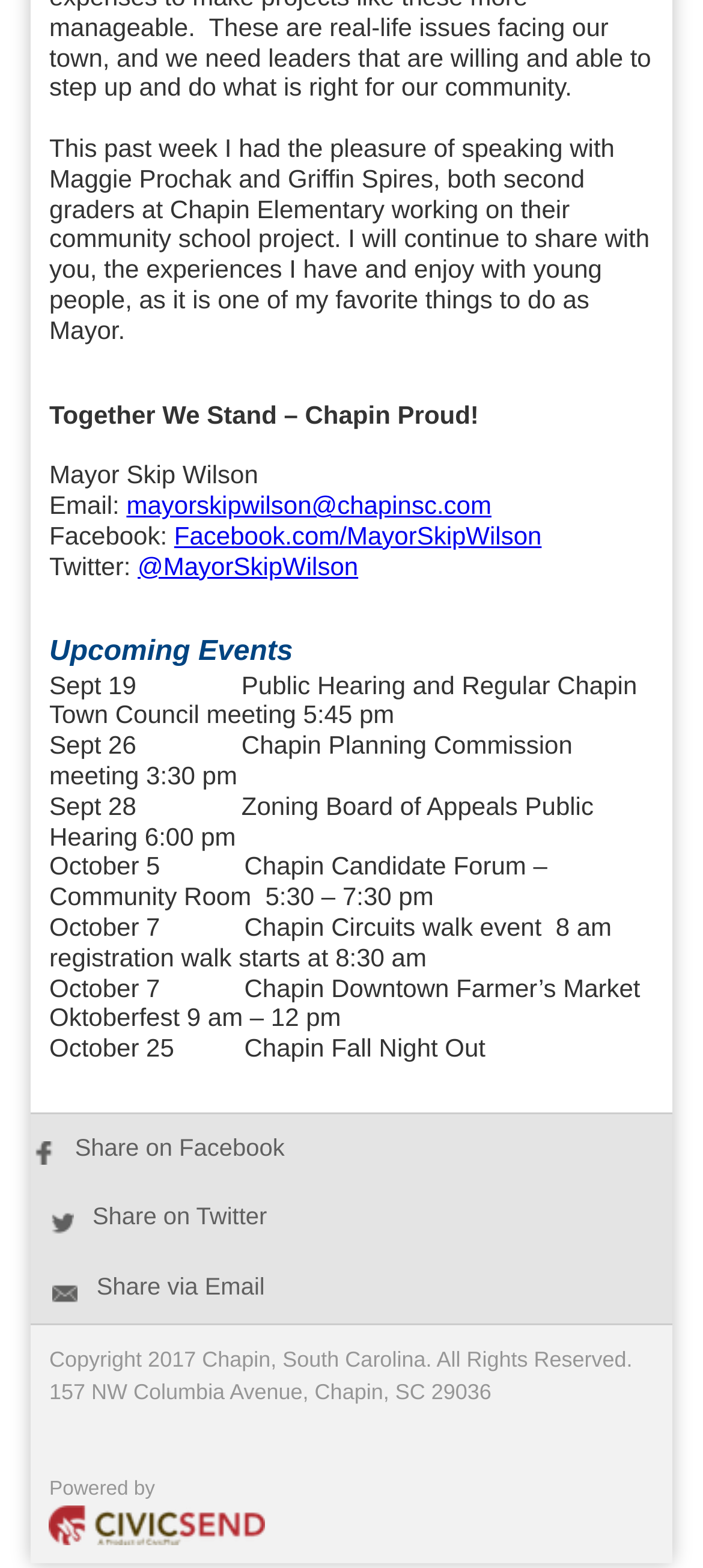Using the description "mayorskipwilson@chapinsc.com", locate and provide the bounding box of the UI element.

[0.18, 0.313, 0.699, 0.331]